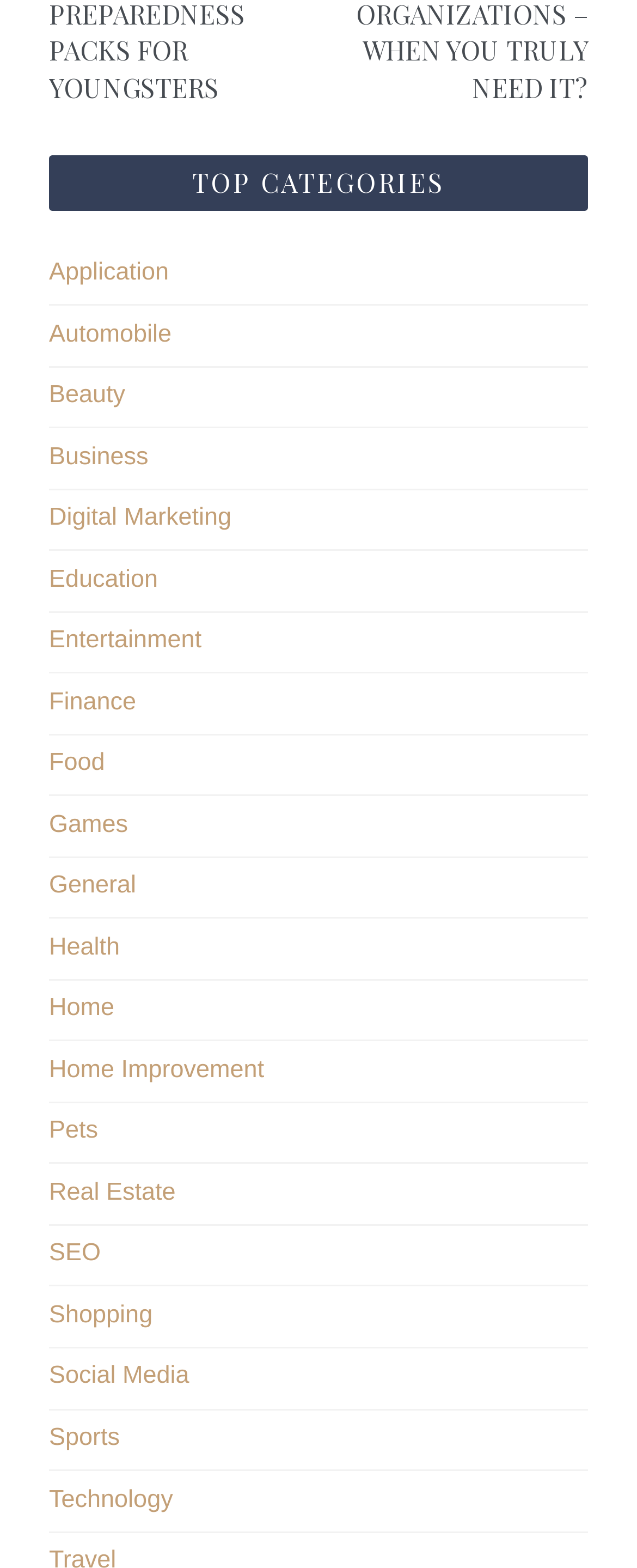Respond with a single word or phrase to the following question:
What is the category next to 'Business'?

Digital Marketing